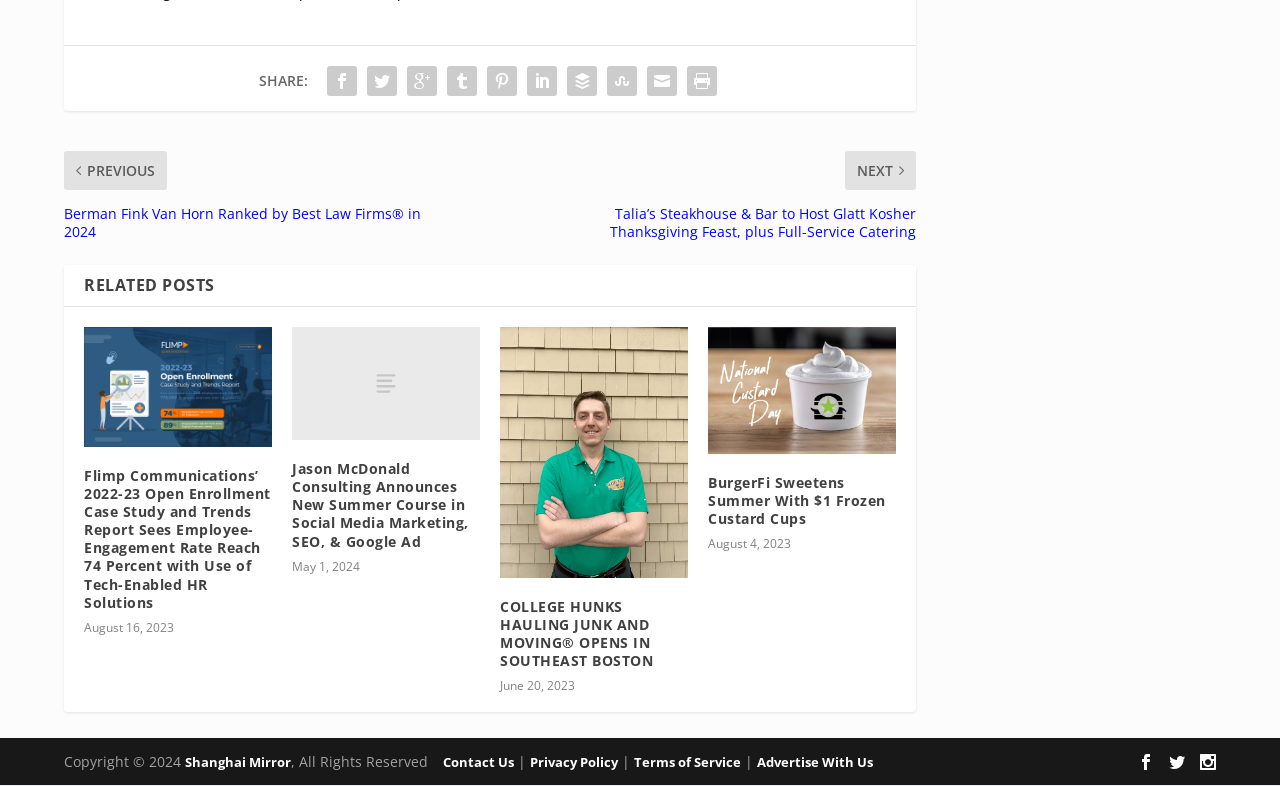Using the format (top-left x, top-left y, bottom-right x, bottom-right y), provide the bounding box coordinates for the described UI element. All values should be floating point numbers between 0 and 1: Terms of Service

[0.495, 0.959, 0.579, 0.982]